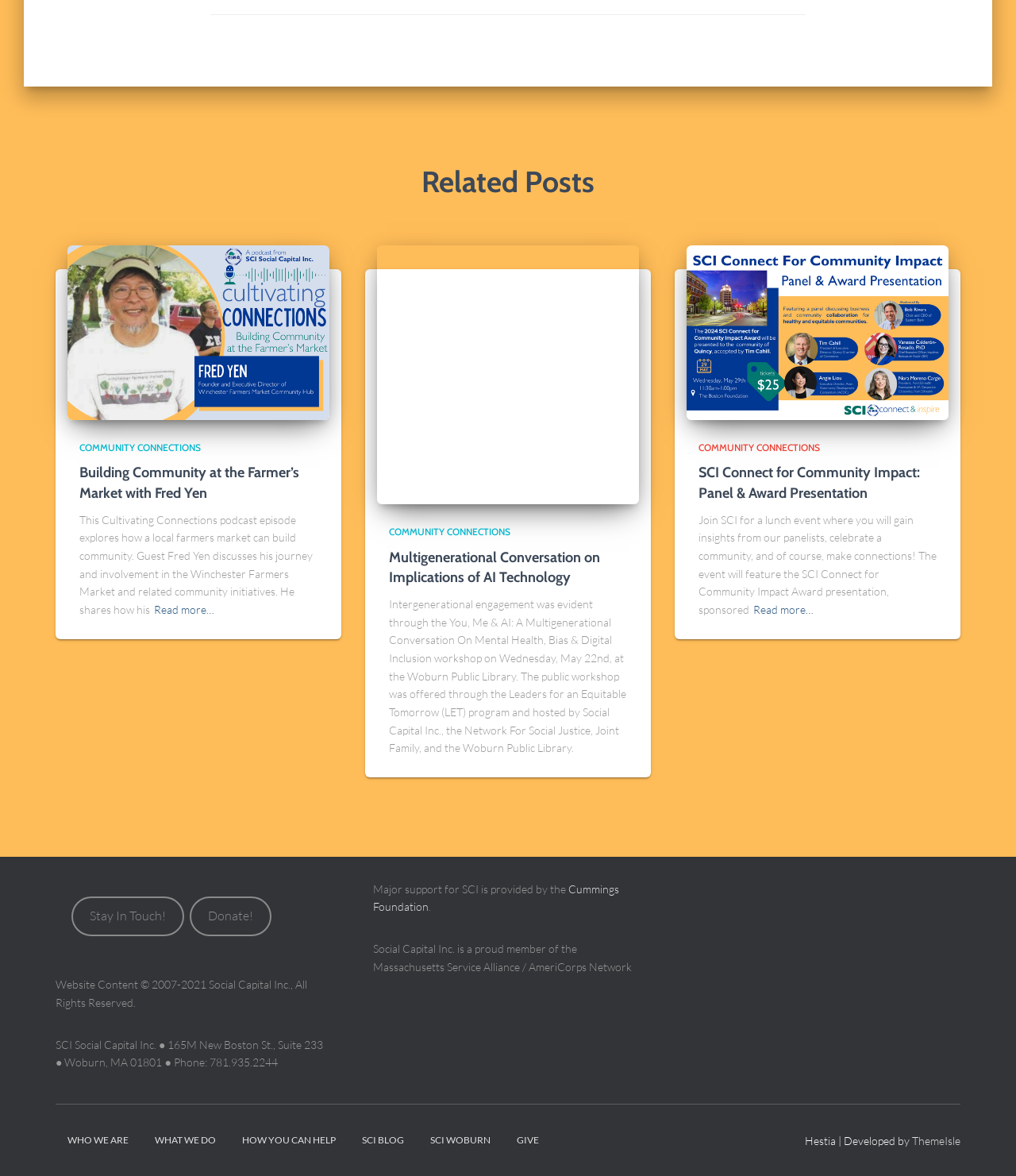Please determine the bounding box coordinates of the element's region to click in order to carry out the following instruction: "Read more about Building Community at the Farmer’s Market with Fred Yen". The coordinates should be four float numbers between 0 and 1, i.e., [left, top, right, bottom].

[0.152, 0.511, 0.211, 0.526]